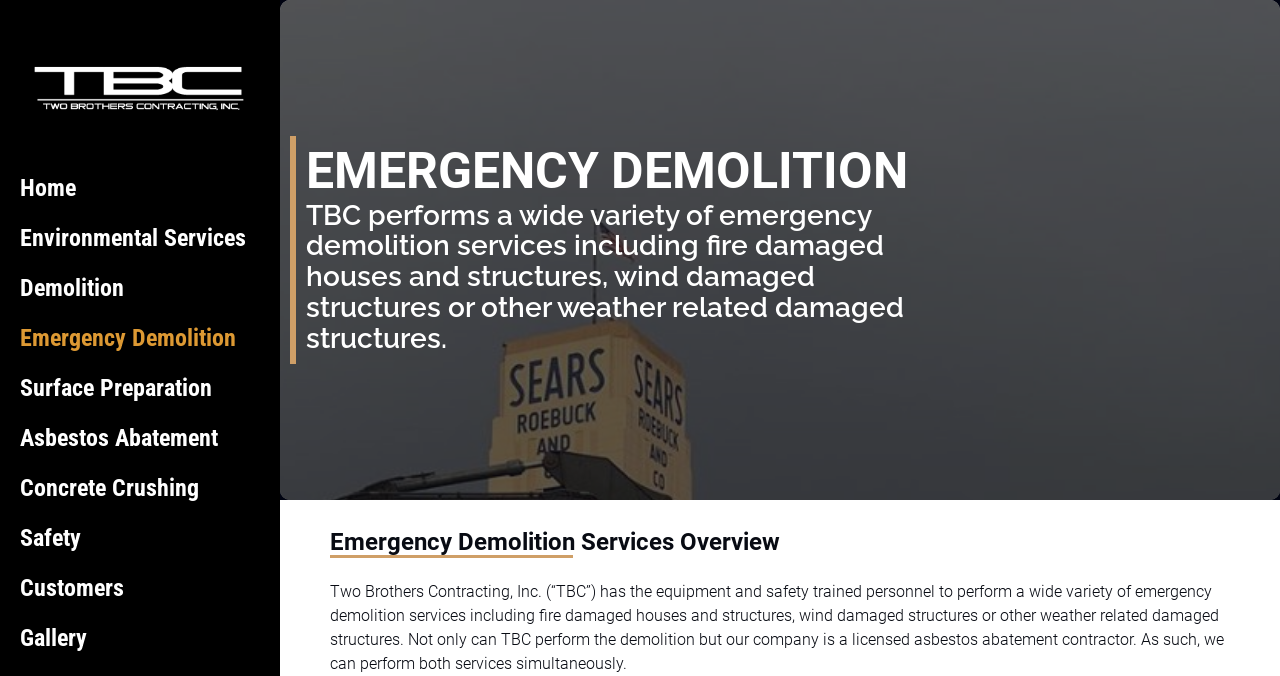Give an extensive and precise description of the webpage.

The webpage is about Emergency Demolition services provided by Two Brothers Contracting, Inc. (TBC). At the top left, there is a link section with 9 links, including "Home", "Environmental Services", "Demolition", "Emergency Demolition", and others, aligned horizontally. 

Below the link section, there are three headings. The first heading, "EMERGENCY DEMOLITION", is located at the top center of the page. The second heading, which is a brief description of the emergency demolition services, is placed below the first heading. The third heading, "Emergency Demolition Services Overview", is located at the bottom center of the page.

Below the second heading, there is a paragraph of text that provides more detailed information about the emergency demolition services offered by TBC, including their equipment, safety-trained personnel, and licensed asbestos abatement contracting capabilities.